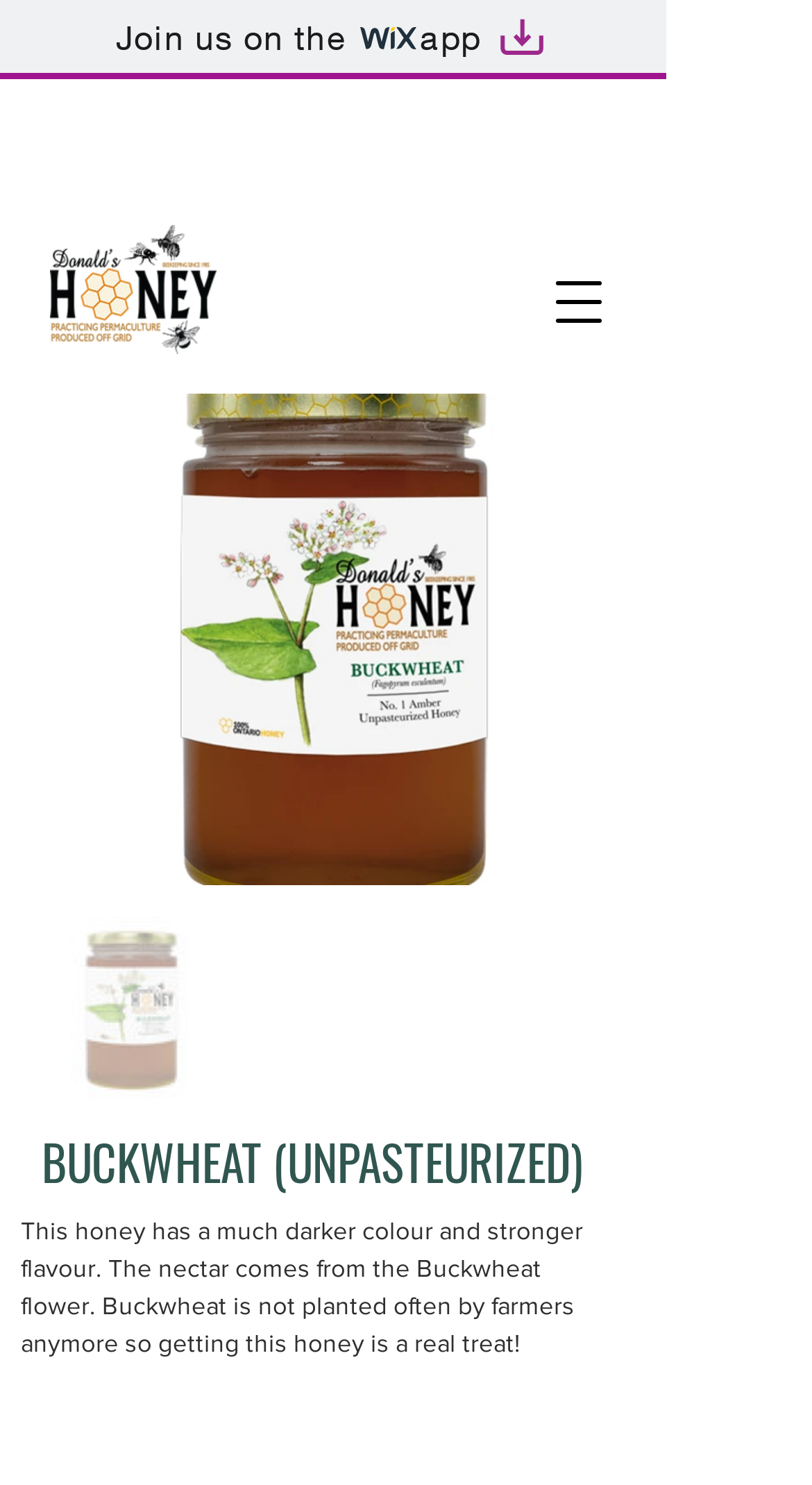What is the color of the honey described on this page?
Make sure to answer the question with a detailed and comprehensive explanation.

According to the StaticText element, 'This honey has a much darker colour and stronger flavour.', the color of the honey described on this page is darker.